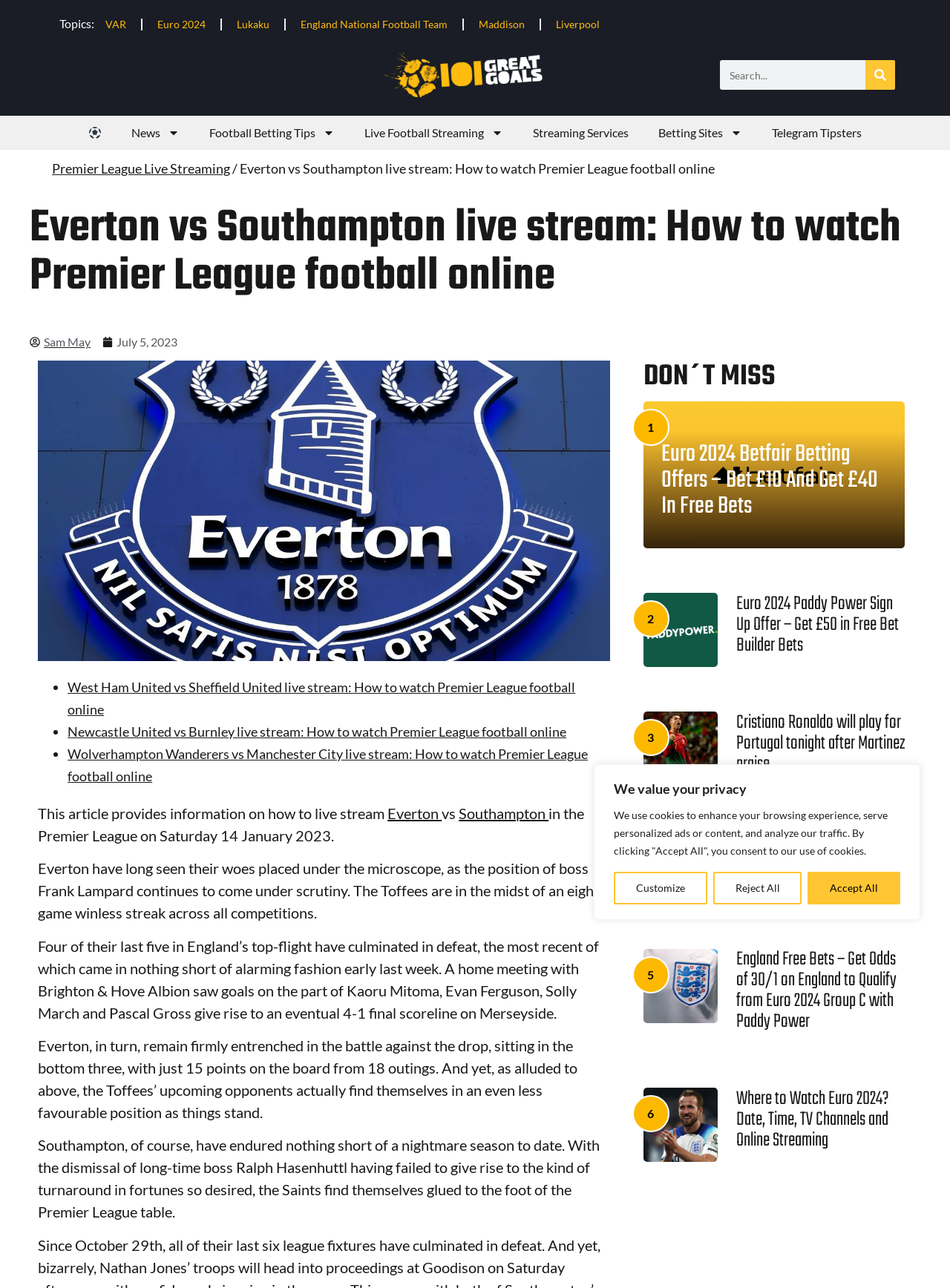Detail the features and information presented on the webpage.

This webpage is about a live stream of a Premier League football match between Everton and Southampton on Saturday, 14 January 2023. At the top of the page, there is a cookie consent banner with three buttons: "Customize", "Reject All", and "Accept All". Below this, there are several links to topics such as "VAR", "Euro 2024", and "Lukaku", as well as a search bar and a logo.

On the left side of the page, there is a navigation menu with links to "News", "Football Betting Tips", "Live Football Streaming", and other related topics. Above this menu, there is a breadcrumb navigation showing the current page's location within the website.

The main content of the page is an article about the upcoming match between Everton and Southampton. The article provides information on how to live stream the match and discusses the current situation of both teams in the Premier League. There are several paragraphs of text describing the teams' recent performances and their positions in the league table.

Below the article, there are several promotional sections with links to betting offers and free bets from various bookmakers, including Betfair, Paddy Power, and others. Each section has a heading and a brief description of the offer, along with an image of the bookmaker's logo.

Throughout the page, there are several images, including the logo of the website, images of football players, and icons for the navigation menu. The overall layout of the page is cluttered, with many elements competing for attention.